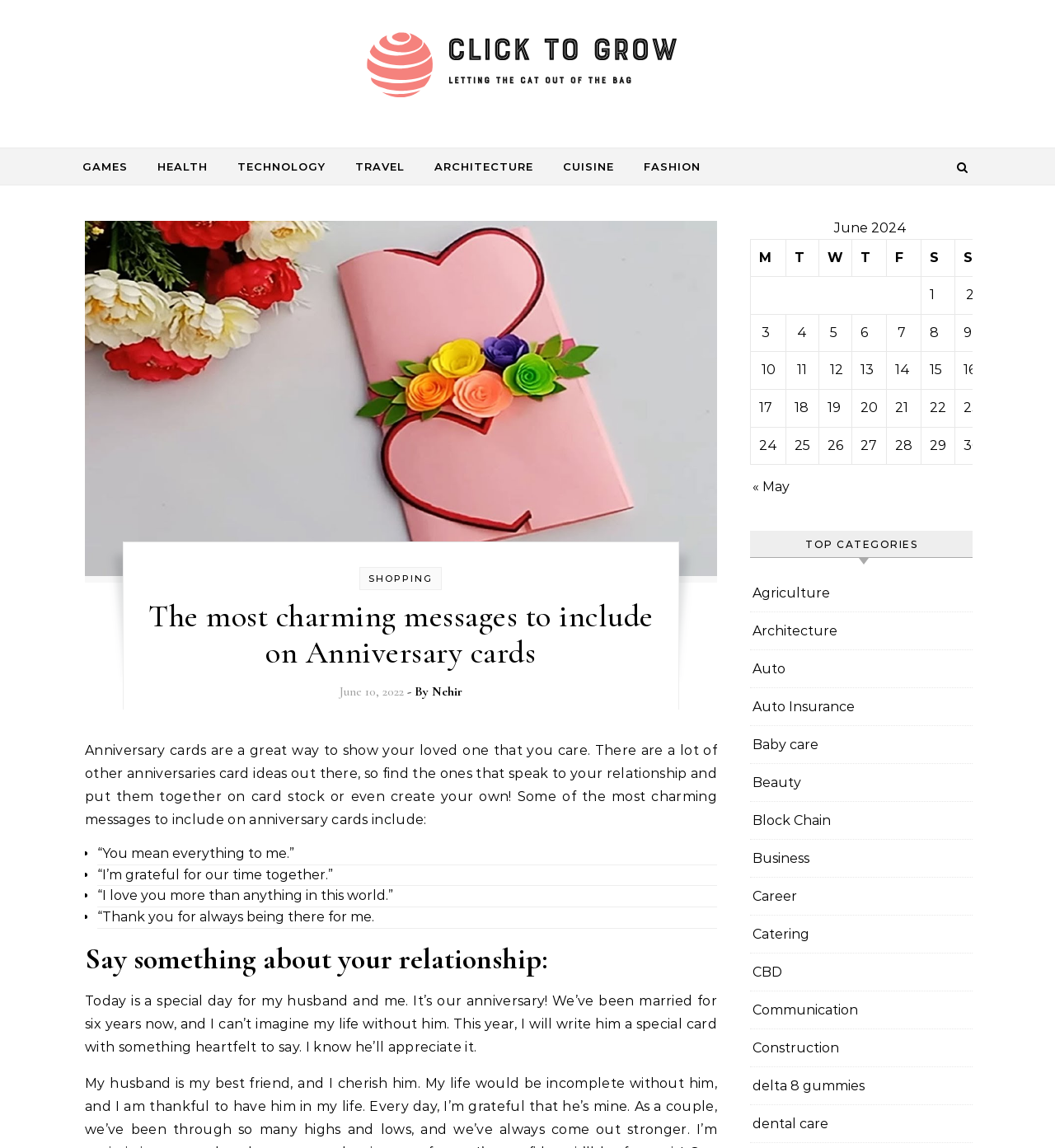Please find the bounding box coordinates of the element that must be clicked to perform the given instruction: "Click on the 'Anniversary cards' link". The coordinates should be four float numbers from 0 to 1, i.e., [left, top, right, bottom].

[0.08, 0.192, 0.68, 0.508]